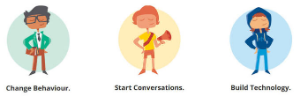What is the third character associated with?
Refer to the image and offer an in-depth and detailed answer to the question.

The third character, dressed in a hoodie, is poised under the phrase 'Build Technology', which represents the drive toward technological development and innovation, emphasizing the role of technology in shaping modern society.